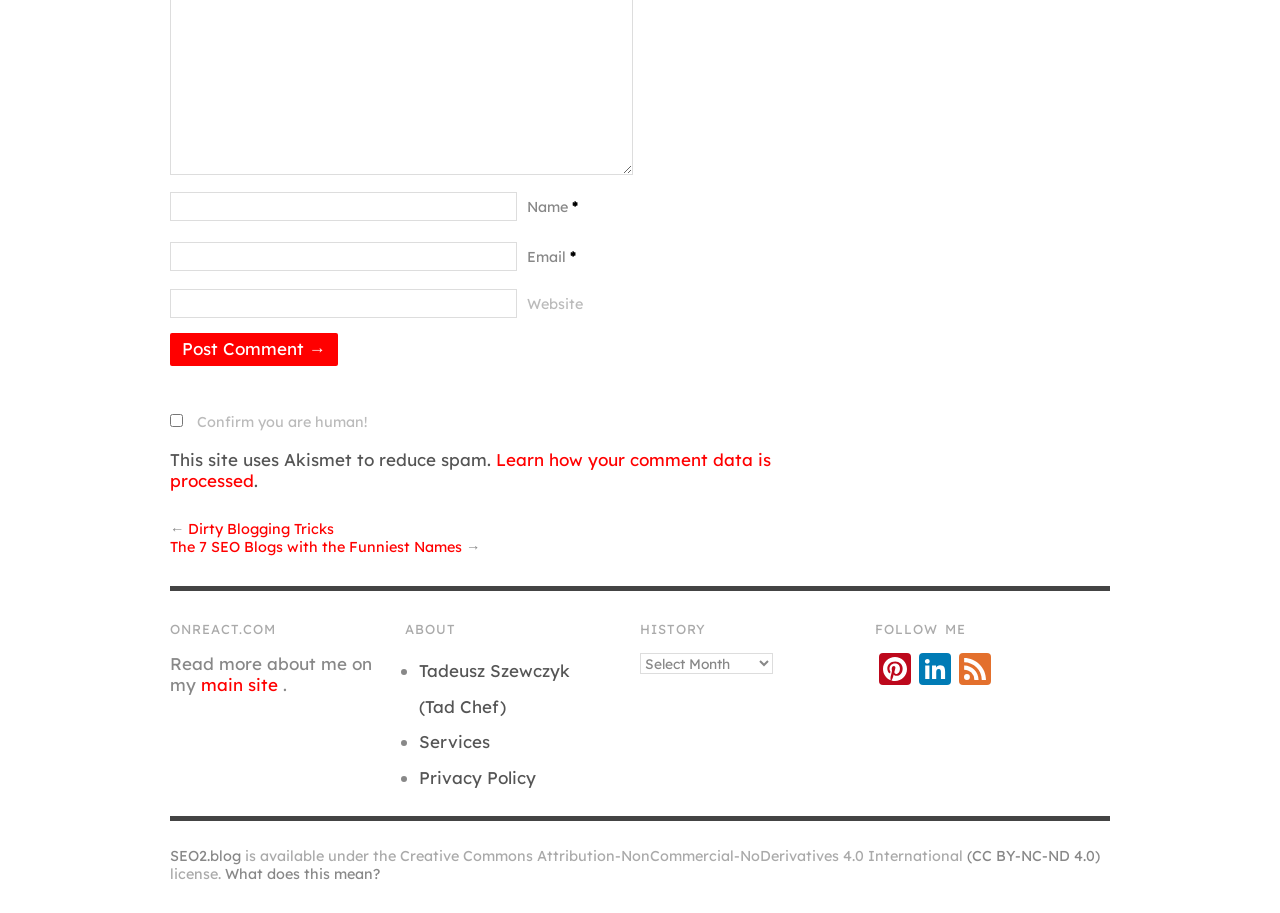What is the purpose of the checkbox?
From the image, respond using a single word or phrase.

Confirm you are human